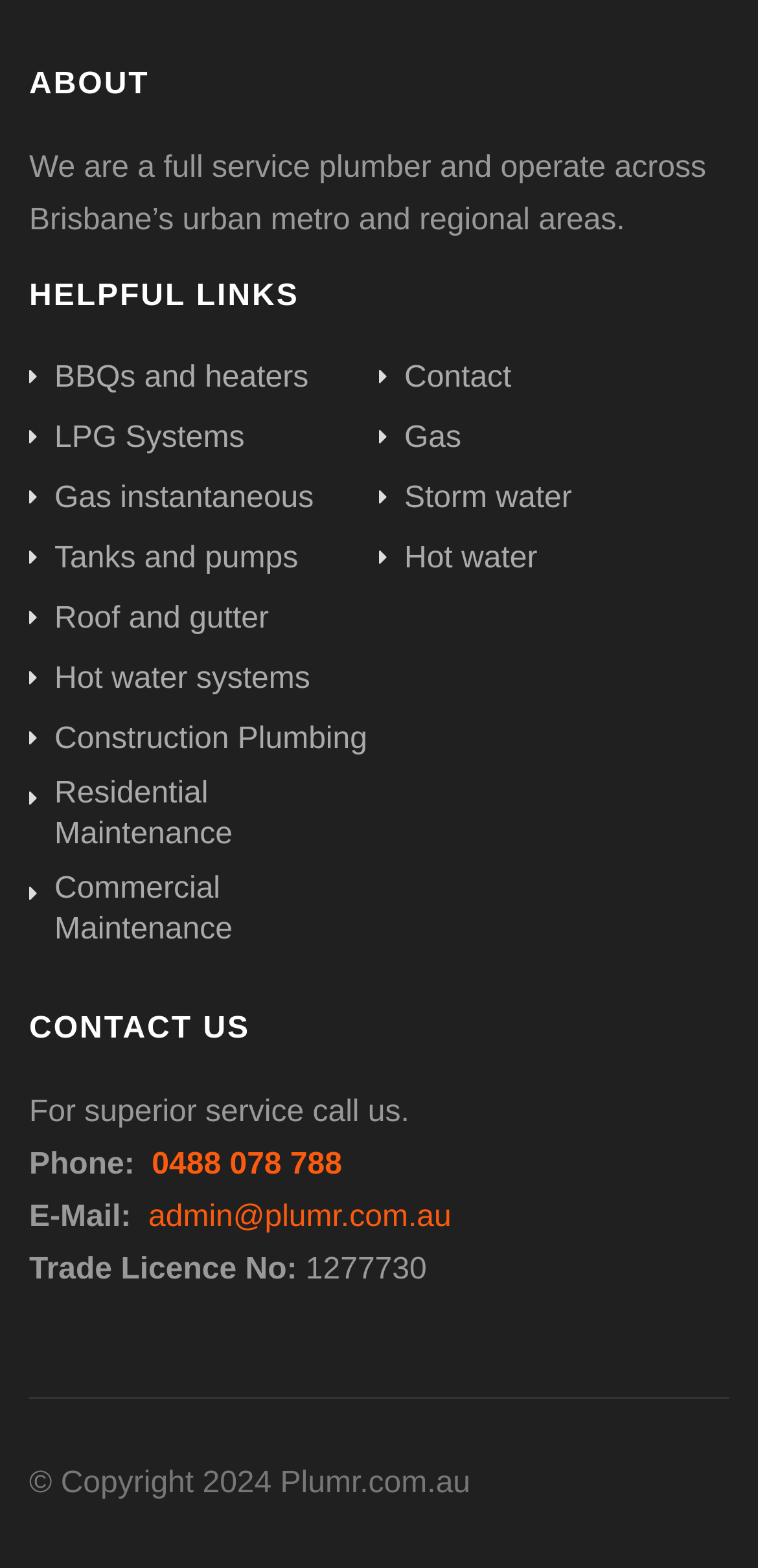Given the description: "Tanks and pumps", determine the bounding box coordinates of the UI element. The coordinates should be formatted as four float numbers between 0 and 1, [left, top, right, bottom].

[0.038, 0.344, 0.393, 0.378]